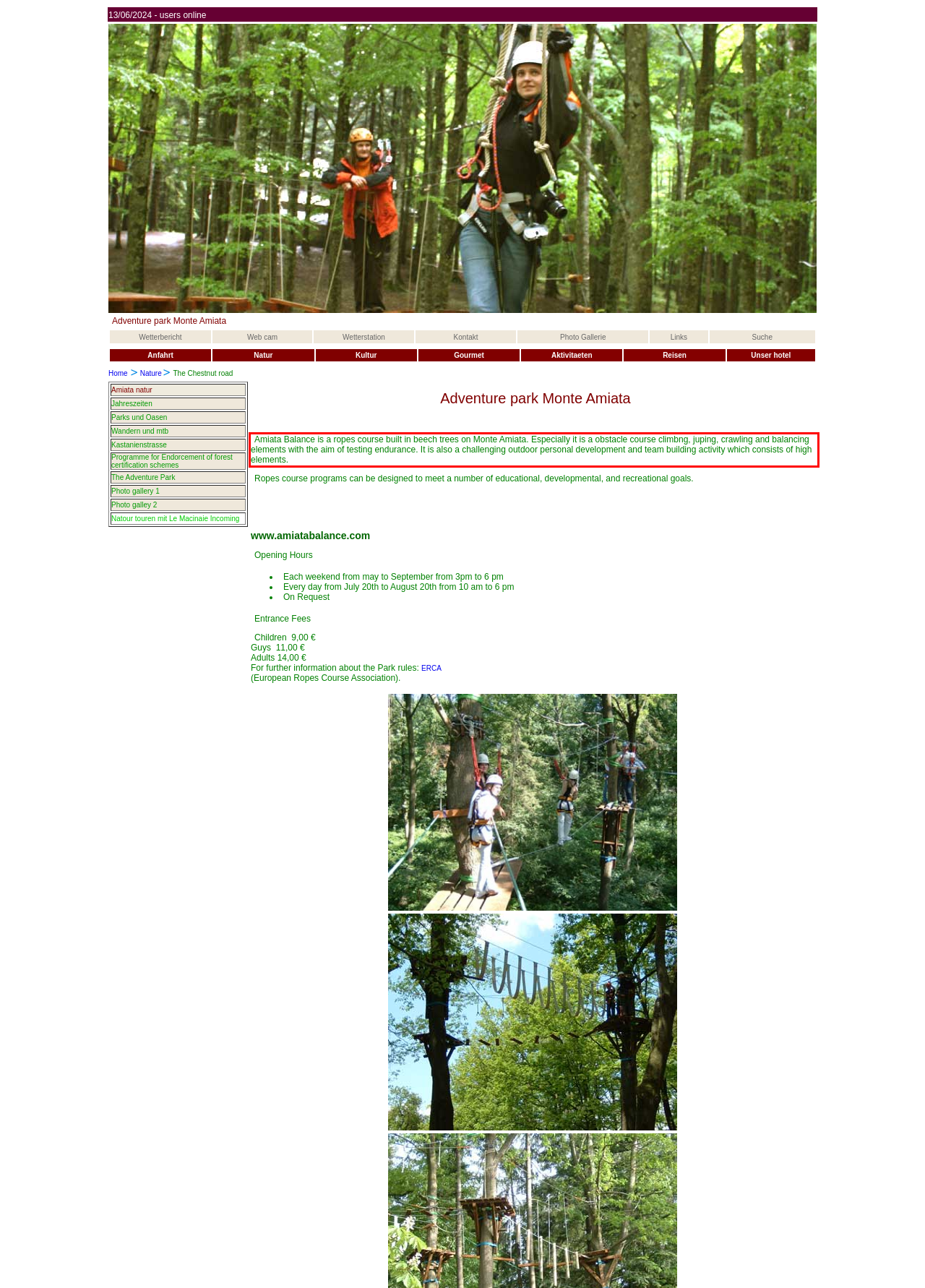Using the provided screenshot, read and generate the text content within the red-bordered area.

Amiata Balance is a ropes course built in beech trees on Monte Amiata. Especially it is a obstacle course climbng, juping, crawling and balancing elements with the aim of testing endurance. It is also a challenging outdoor personal development and team building activity which consists of high elements.